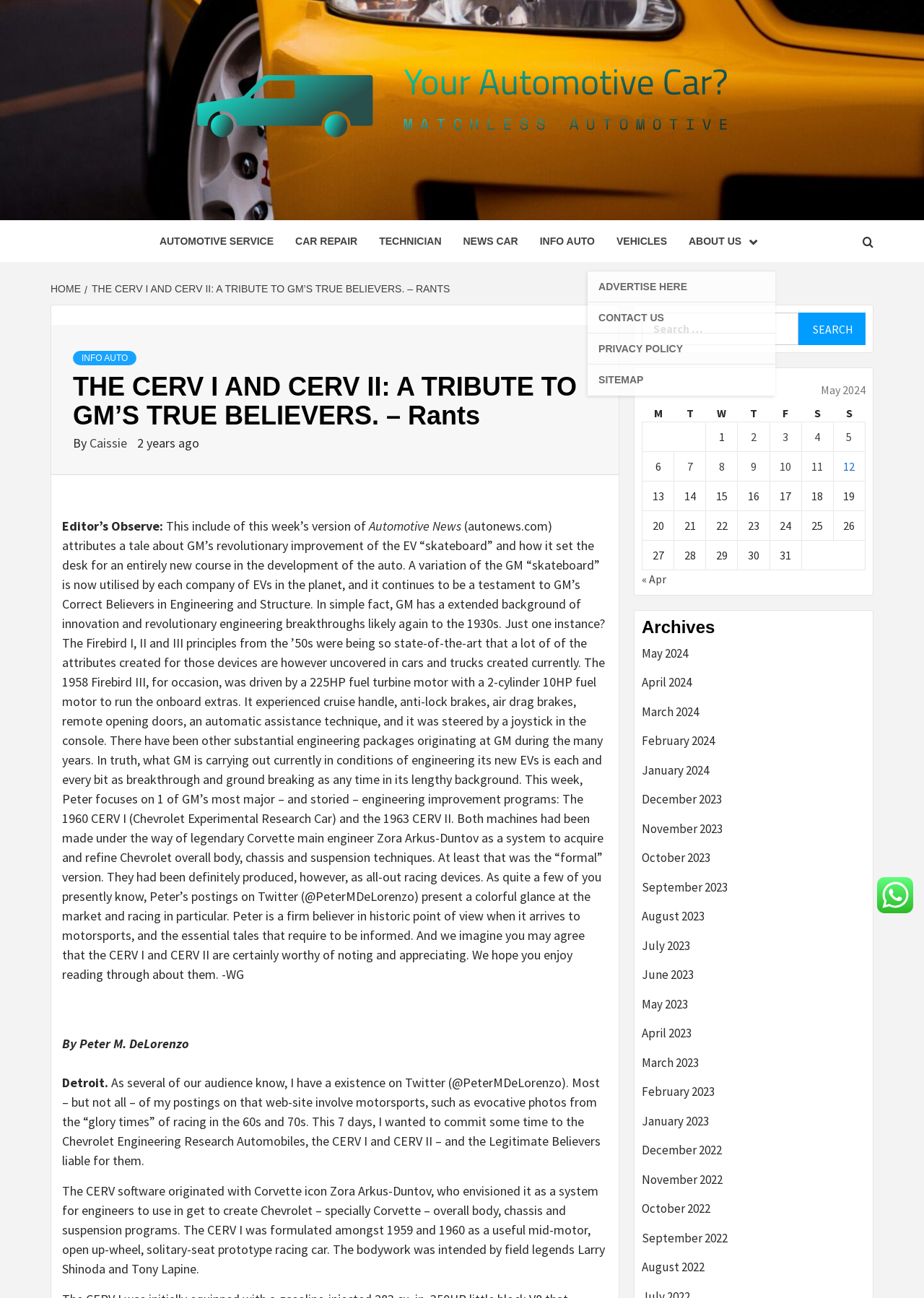Extract the bounding box coordinates for the UI element described as: "Technician".

[0.399, 0.17, 0.489, 0.202]